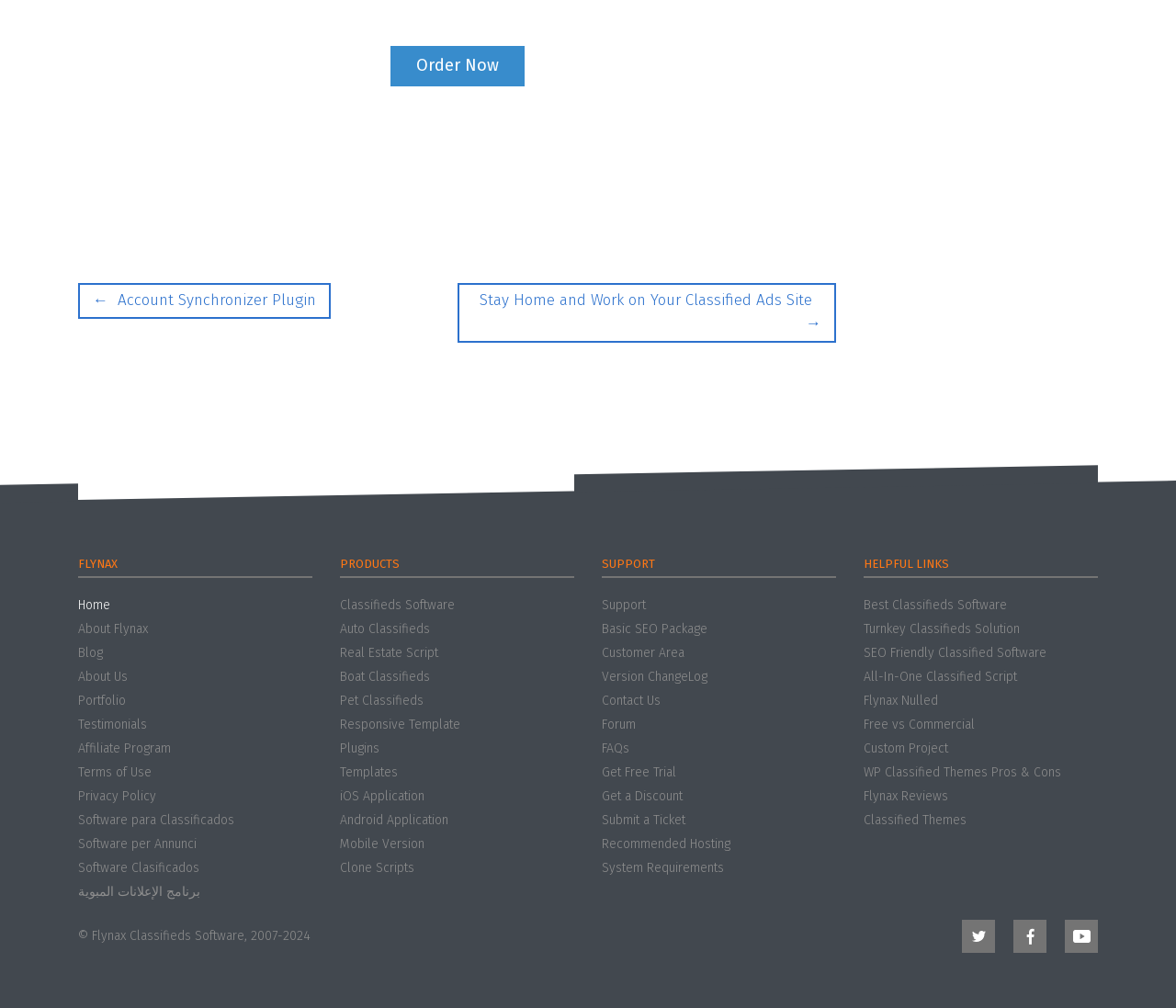What is the name of the company?
Use the information from the screenshot to give a comprehensive response to the question.

The name of the company can be found in the top-left corner of the webpage, where it is written as 'FLYNAX' in a static text element.